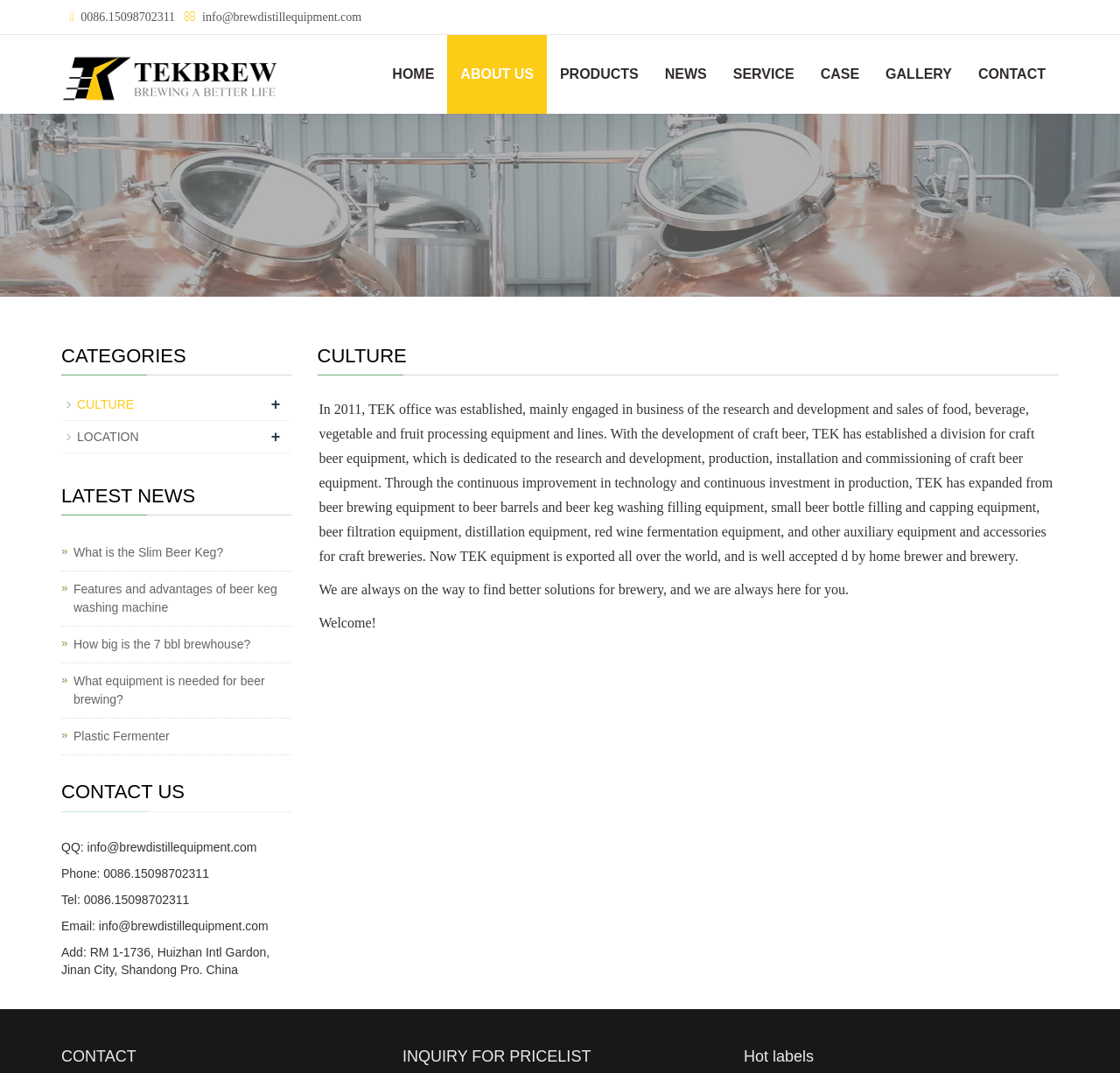Please determine the bounding box coordinates of the area that needs to be clicked to complete this task: 'Learn about the latest news'. The coordinates must be four float numbers between 0 and 1, formatted as [left, top, right, bottom].

[0.055, 0.453, 0.26, 0.481]